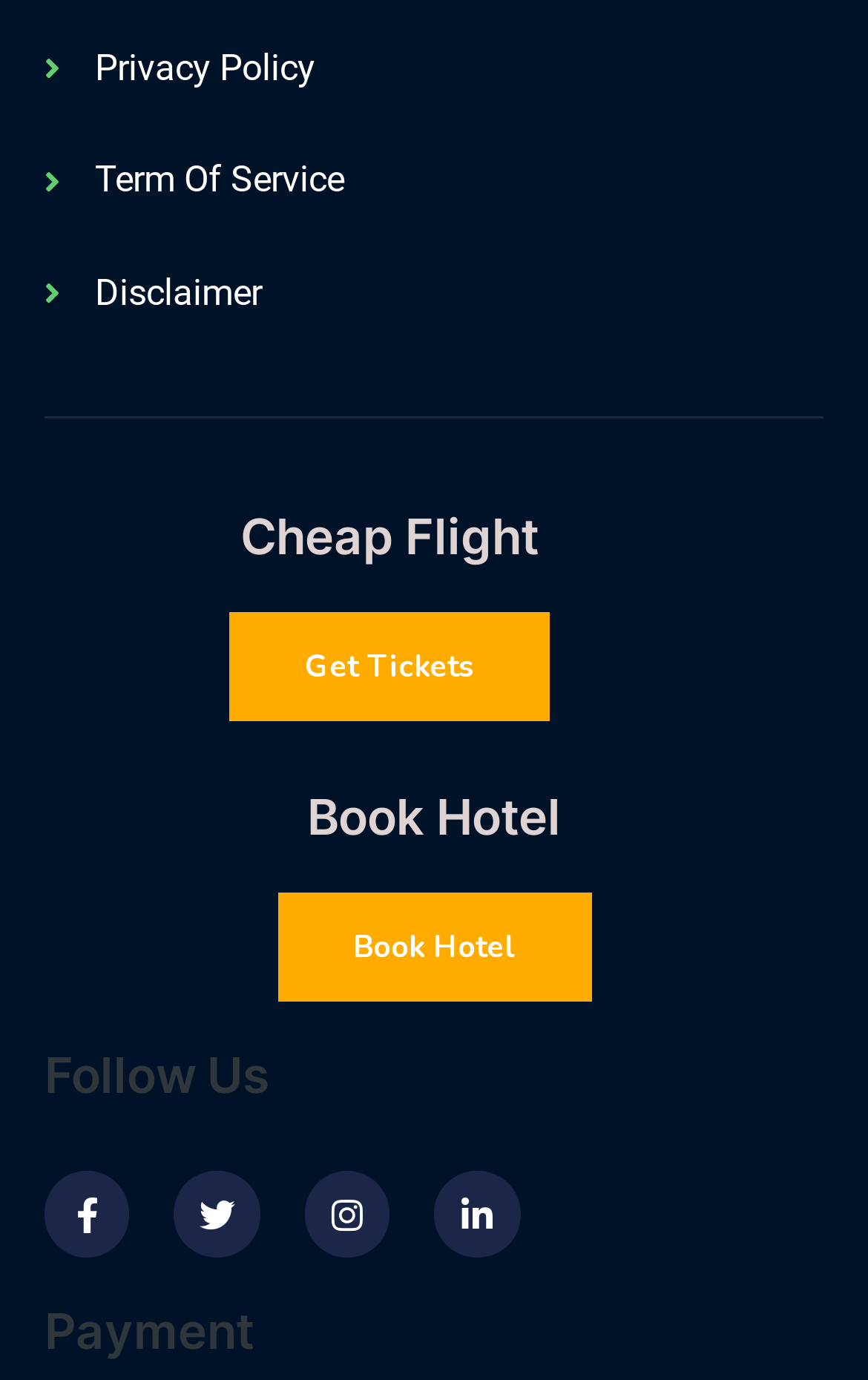Identify the bounding box of the HTML element described here: "Term Of Service". Provide the coordinates as four float numbers between 0 and 1: [left, top, right, bottom].

[0.051, 0.107, 0.949, 0.156]